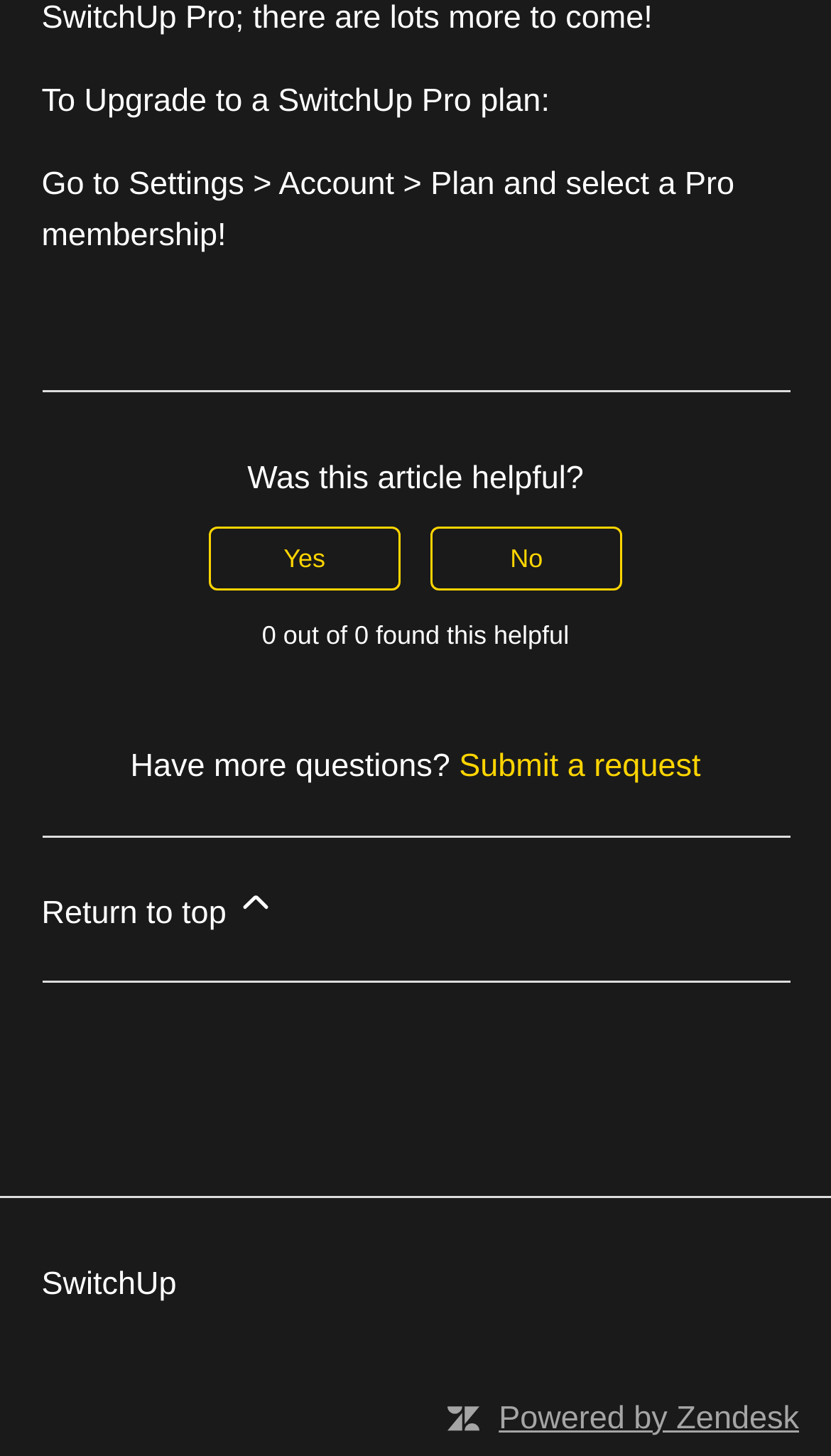Consider the image and give a detailed and elaborate answer to the question: 
What is the name of the platform powering the webpage?

The link 'Powered by Zendesk' at the bottom of the webpage indicates that the platform powering the webpage is Zendesk.